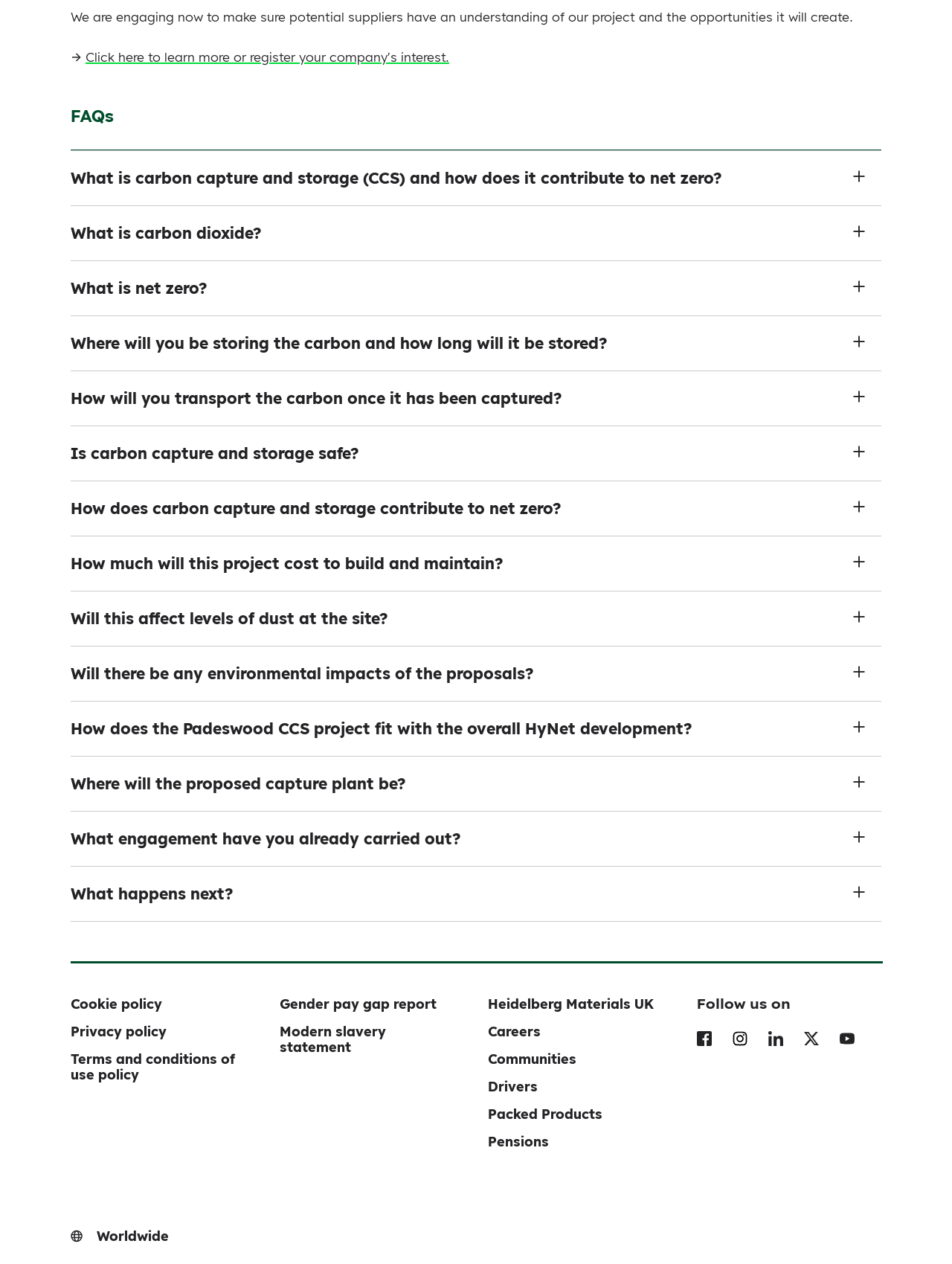Pinpoint the bounding box coordinates of the element that must be clicked to accomplish the following instruction: "View FAQs". The coordinates should be in the format of four float numbers between 0 and 1, i.e., [left, top, right, bottom].

[0.074, 0.085, 0.926, 0.1]